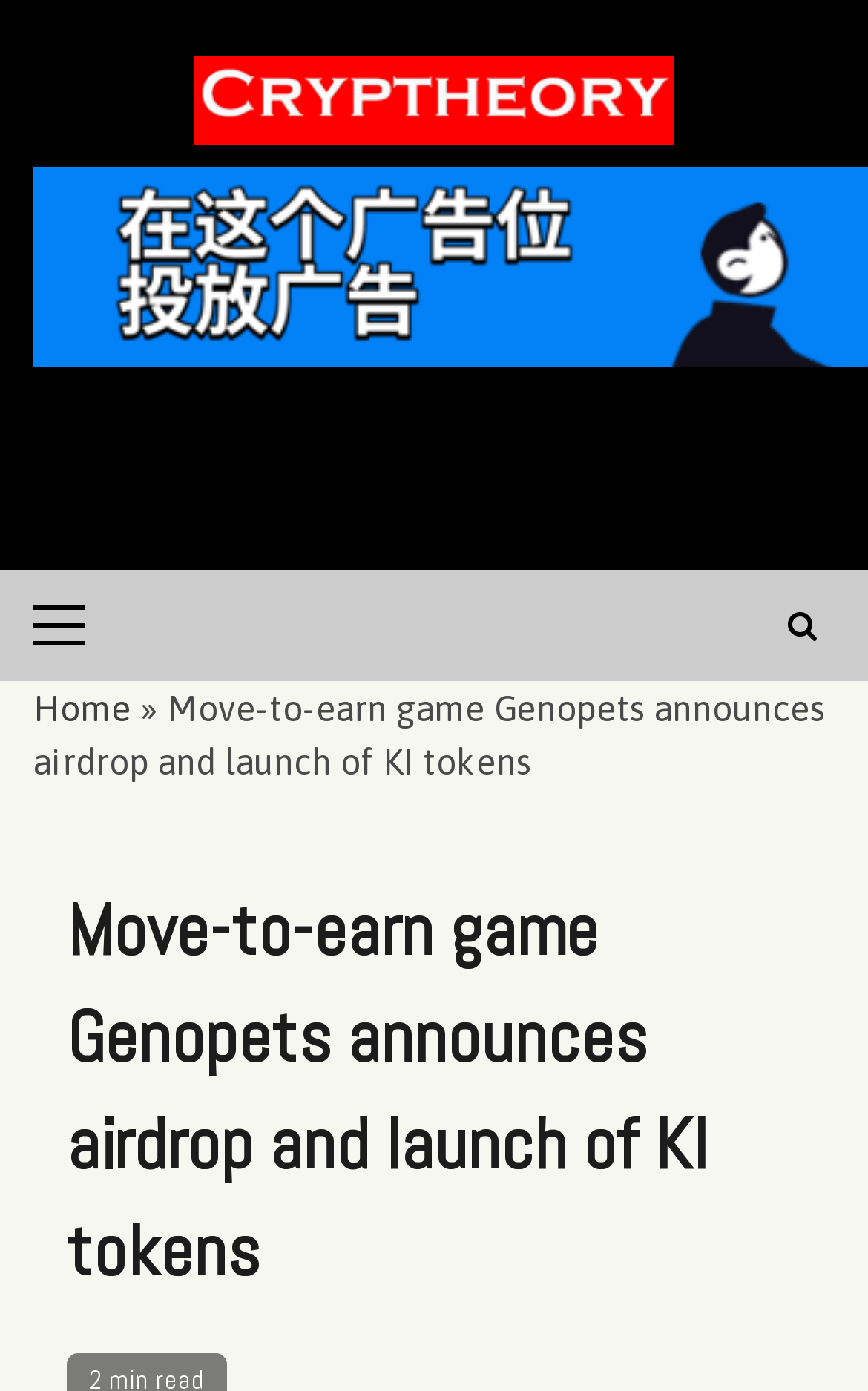What type of game is Genopets?
Provide a concise answer using a single word or phrase based on the image.

Move-to-earn game